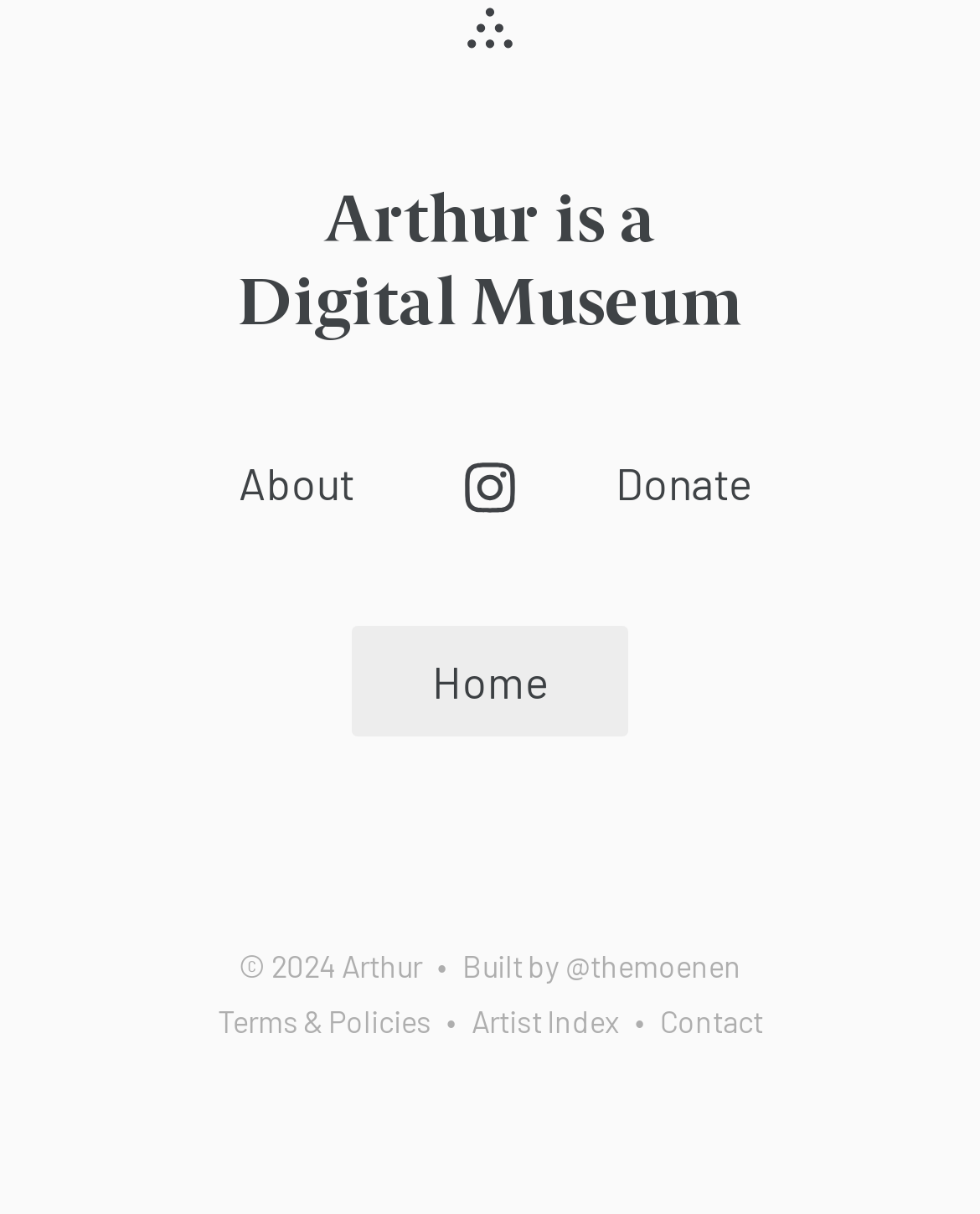Determine the bounding box coordinates for the UI element described. Format the coordinates as (top-left x, top-left y, bottom-right x, bottom-right y) and ensure all values are between 0 and 1. Element description: About

[0.232, 0.367, 0.373, 0.435]